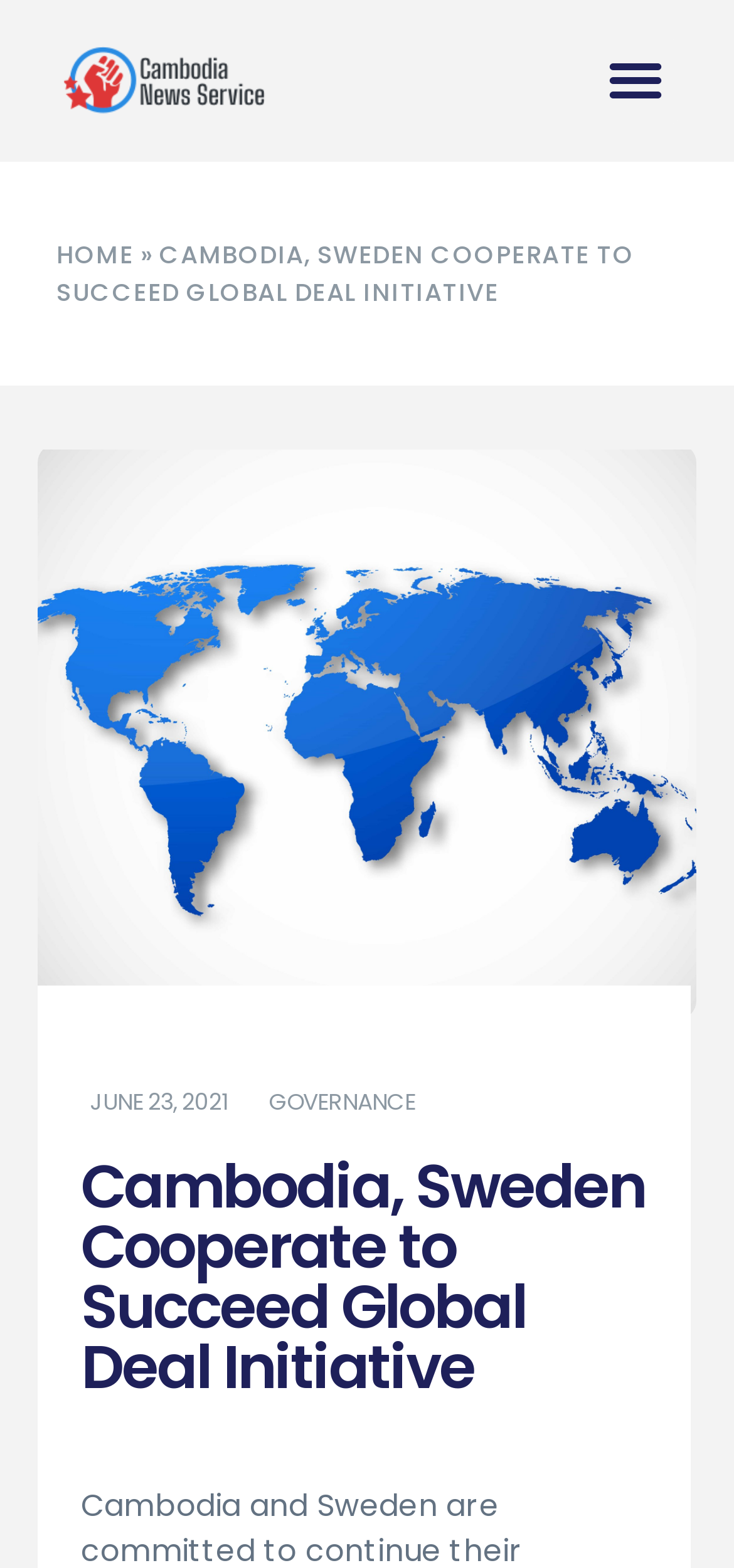Examine the screenshot and answer the question in as much detail as possible: How many characters are there in the main heading?

I counted the number of characters in the main heading by looking at the StaticText element with the text 'CAMBODIA, SWEDEN COOPERATE TO SUCCEED GLOBAL DEAL INITIATIVE'. I found 44 characters.